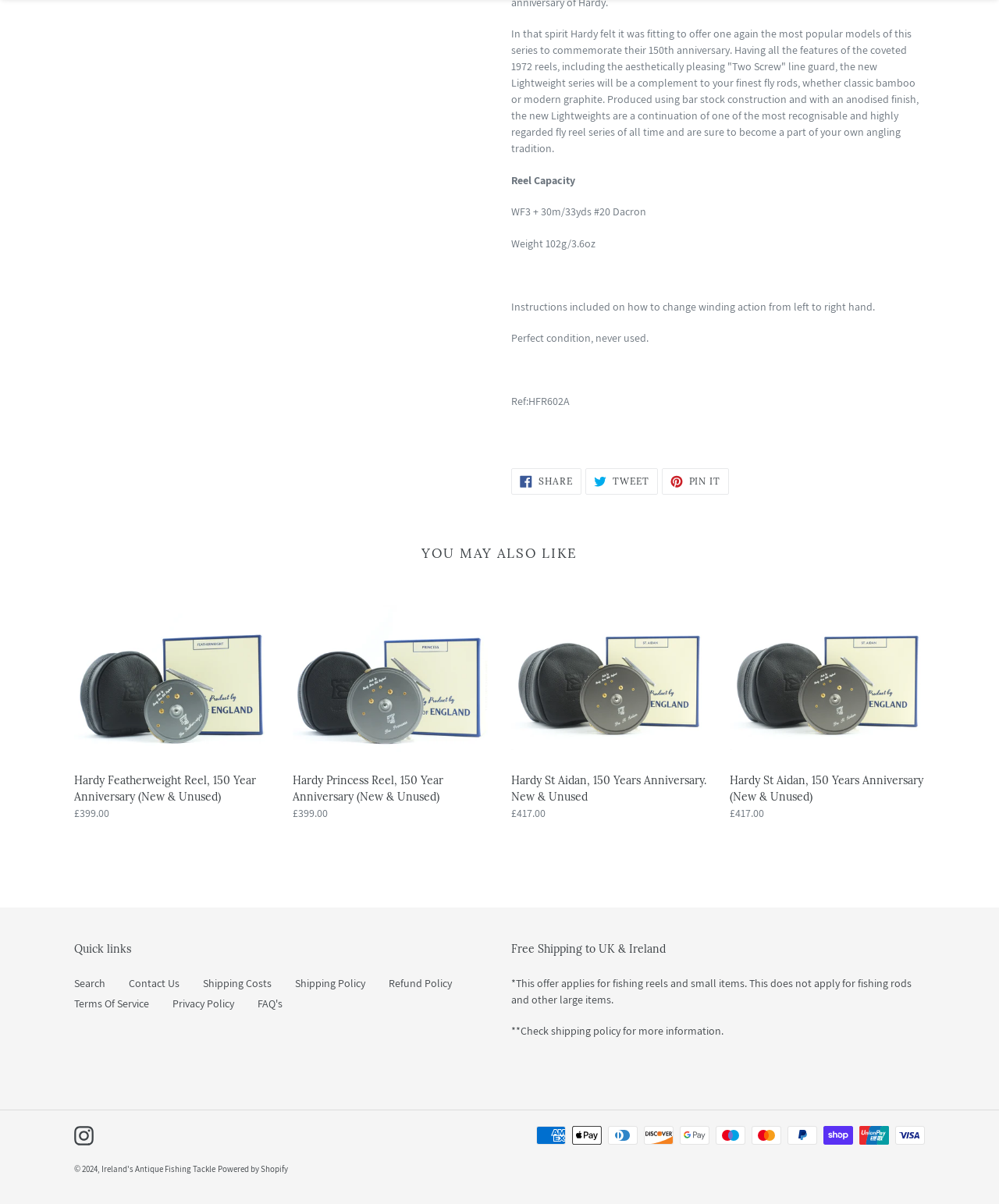Locate the bounding box coordinates of the area where you should click to accomplish the instruction: "Share on Facebook".

[0.512, 0.389, 0.582, 0.411]